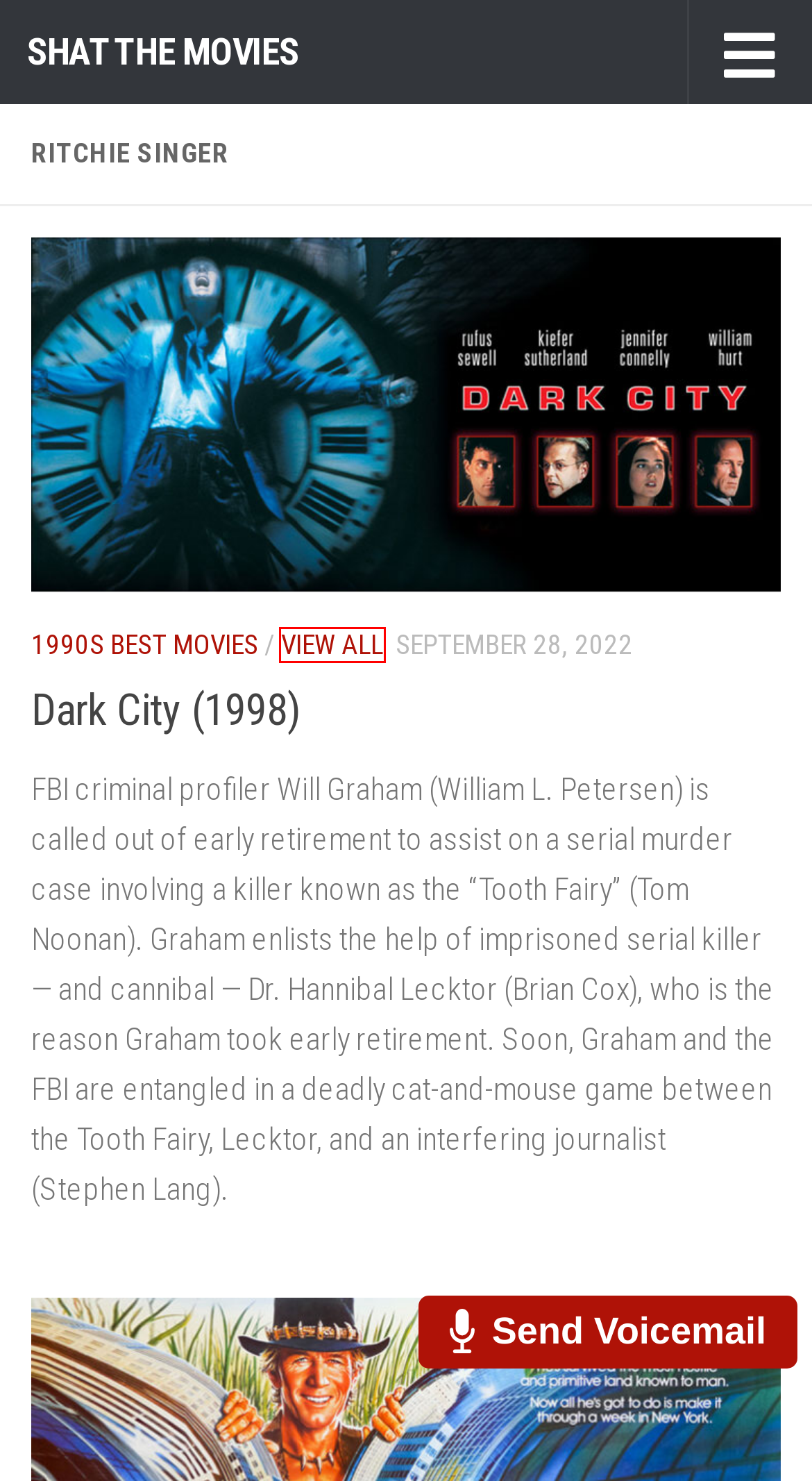You are given a webpage screenshot where a red bounding box highlights an element. Determine the most fitting webpage description for the new page that loads after clicking the element within the red bounding box. Here are the candidates:
A. Shat the Movies | The Best 80s & 90s Movie Podcast
B. 1987 - Shat the Movies
C. 1999 - Shat the Movies
D. Dark City (1998) Review - Shat the Movies Podcast
E. Violence - Shat the Movies
F. The Best 80s & 90s Movies - Shat the Movies Podcast
G. Friendship - Shat the Movies
H. 1990s Best Movies - Shat the Movies

F